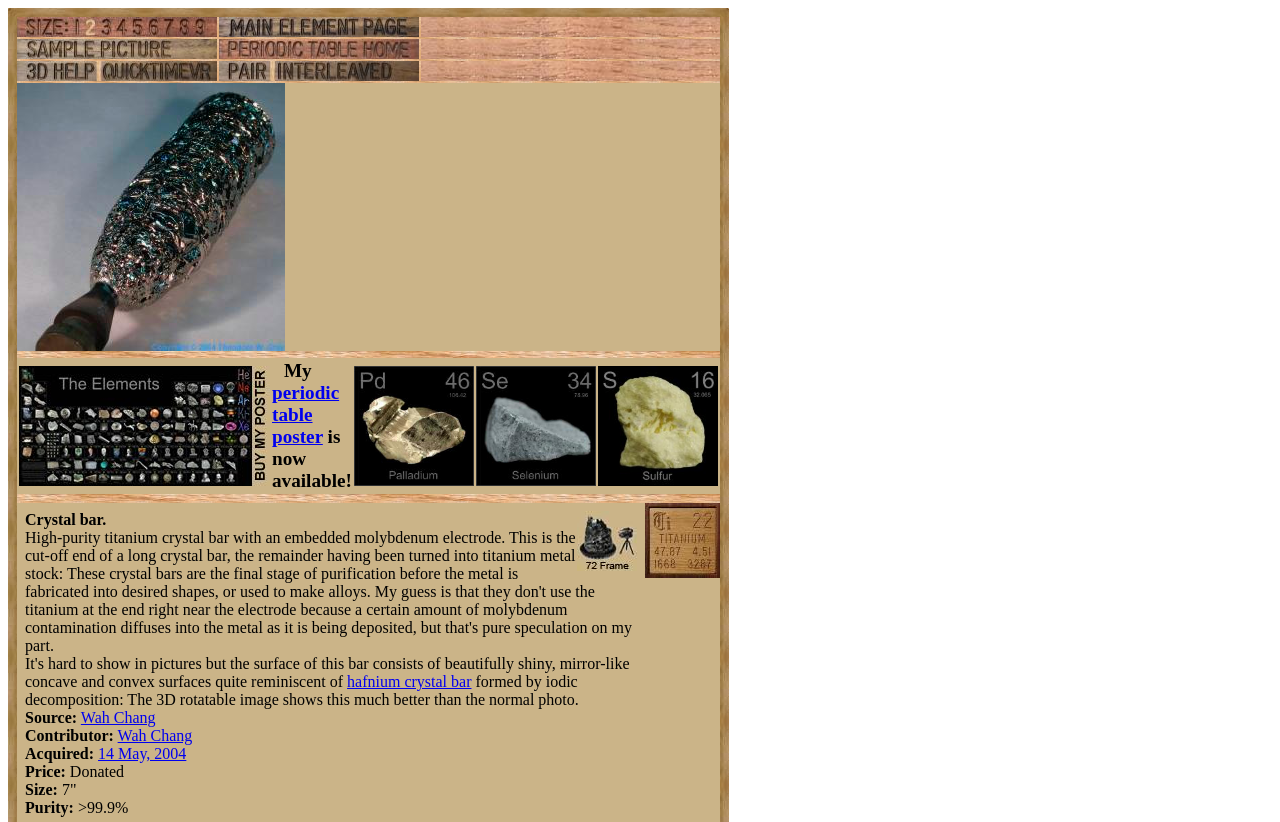What is the purity of the Titanium sample?
Based on the screenshot, answer the question with a single word or phrase.

>99.9%